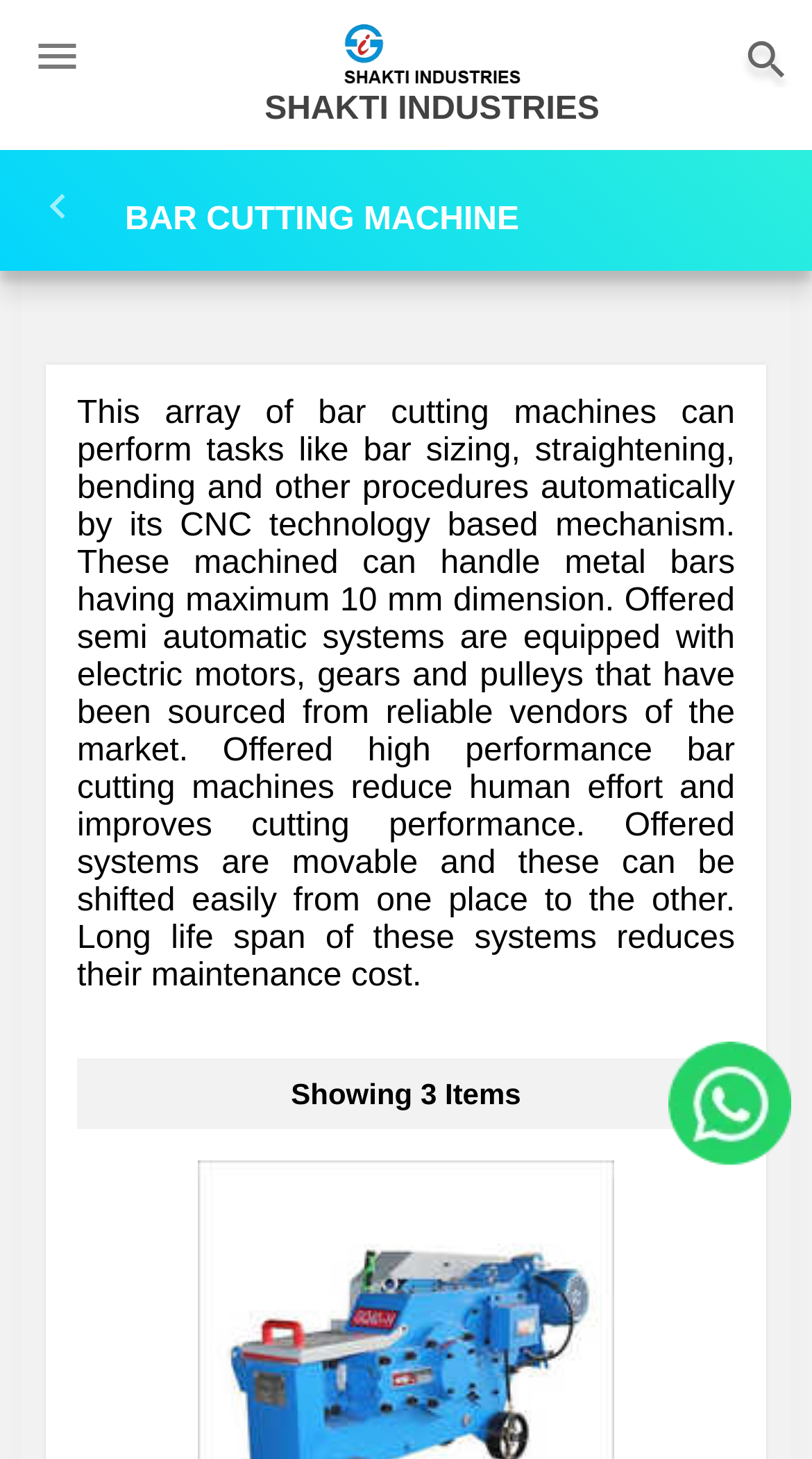Your task is to extract the text of the main heading from the webpage.

BAR CUTTING MACHINE